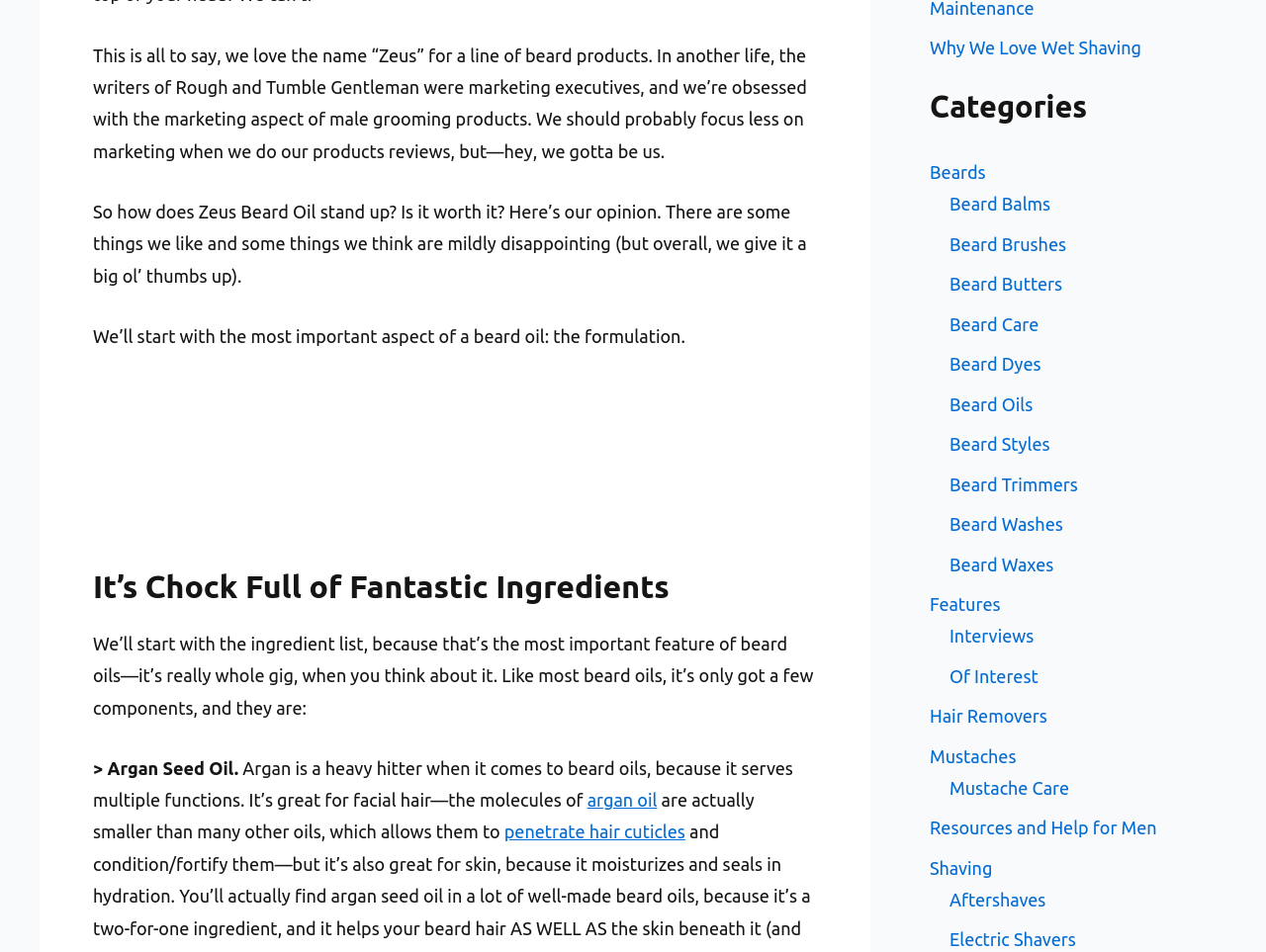Locate the UI element described as follows: "Saltwater Fishing". Return the bounding box coordinates as four float numbers between 0 and 1 in the order [left, top, right, bottom].

None